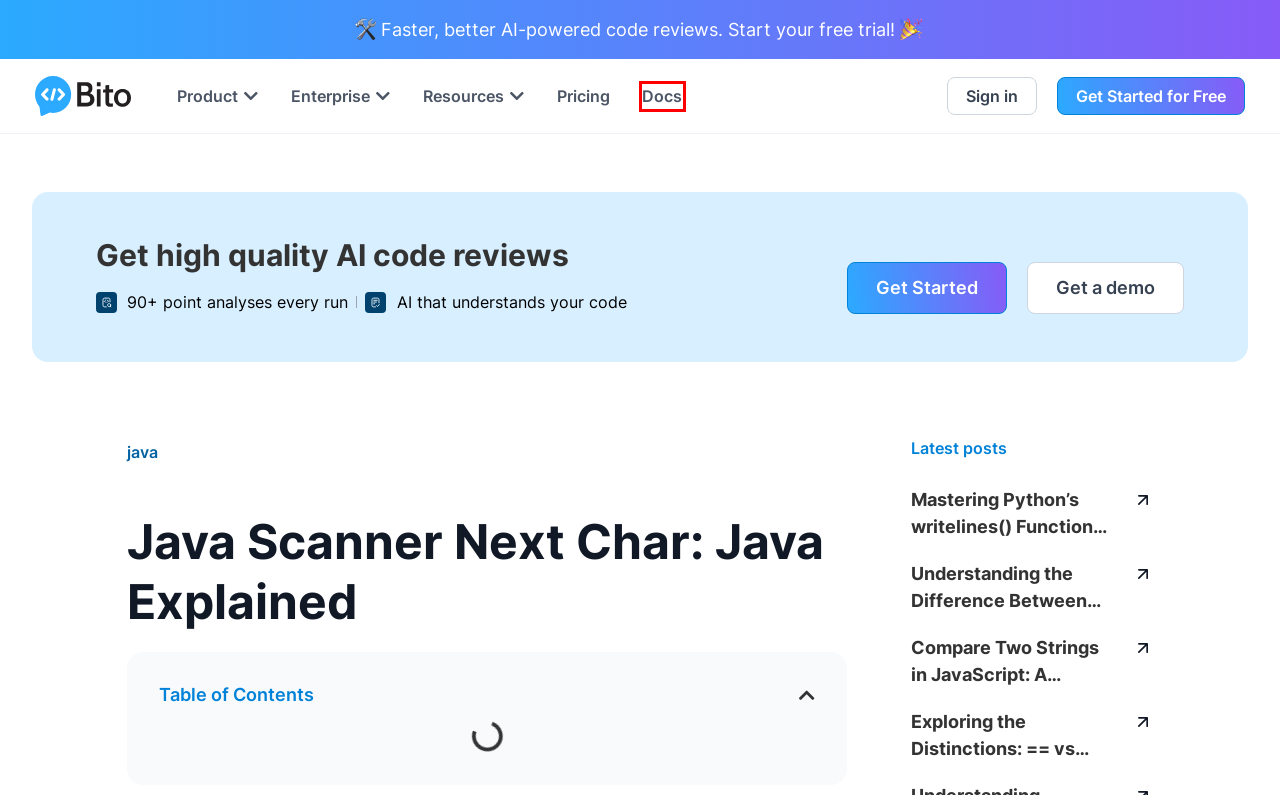Provided is a screenshot of a webpage with a red bounding box around an element. Select the most accurate webpage description for the page that appears after clicking the highlighted element. Here are the candidates:
A. Mastering Python's writelines() Function for Efficient File Writing
B. Bito - Become a 10X dev
C. Understanding the Difference Between == and === in JavaScript
D. Compare Two Strings in JavaScript: String Comparison
E. Form
F. Calendly - Bito
G. Welcome to Bito Academy | Be a 10x Dev with Bito AI
H. Pricing - Bito

G